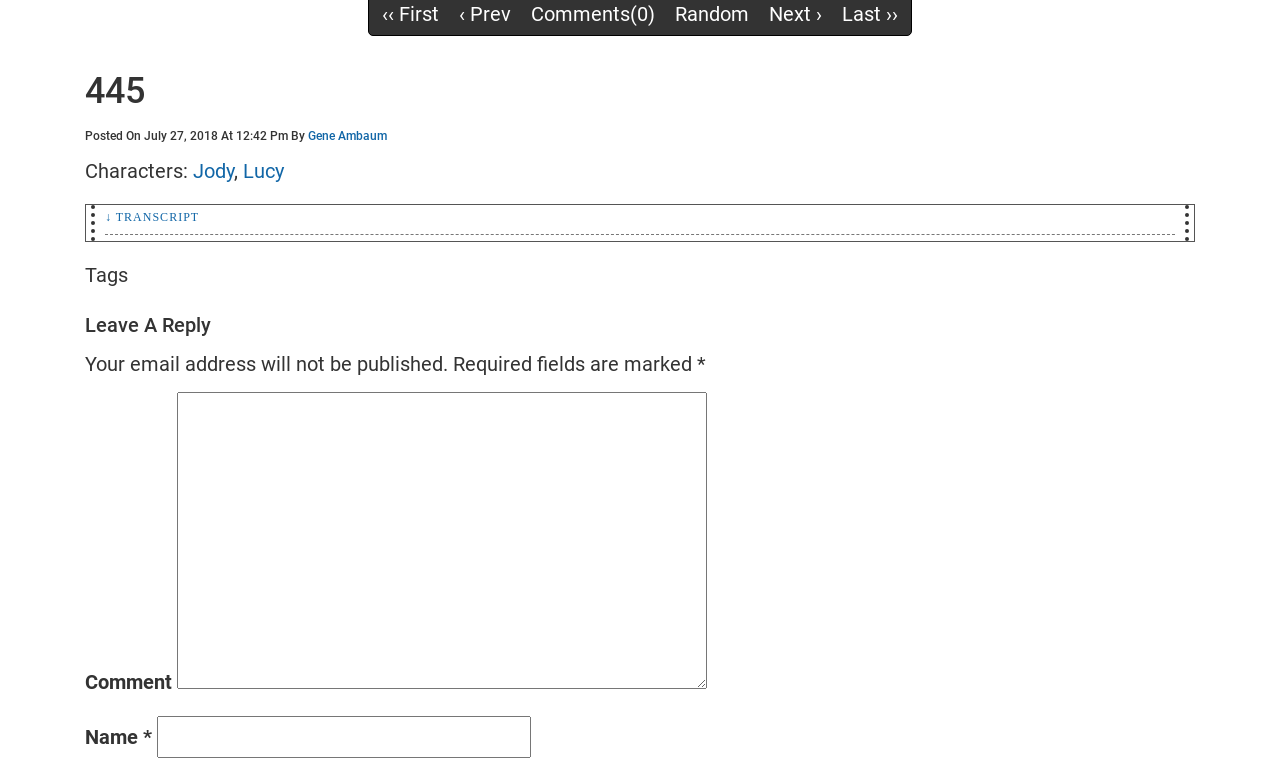Carefully examine the image and provide an in-depth answer to the question: Who are the characters in the conversation?

The characters in the conversation can be found in the StaticText 'Characters:' followed by links 'Jody' and 'Lucy'.